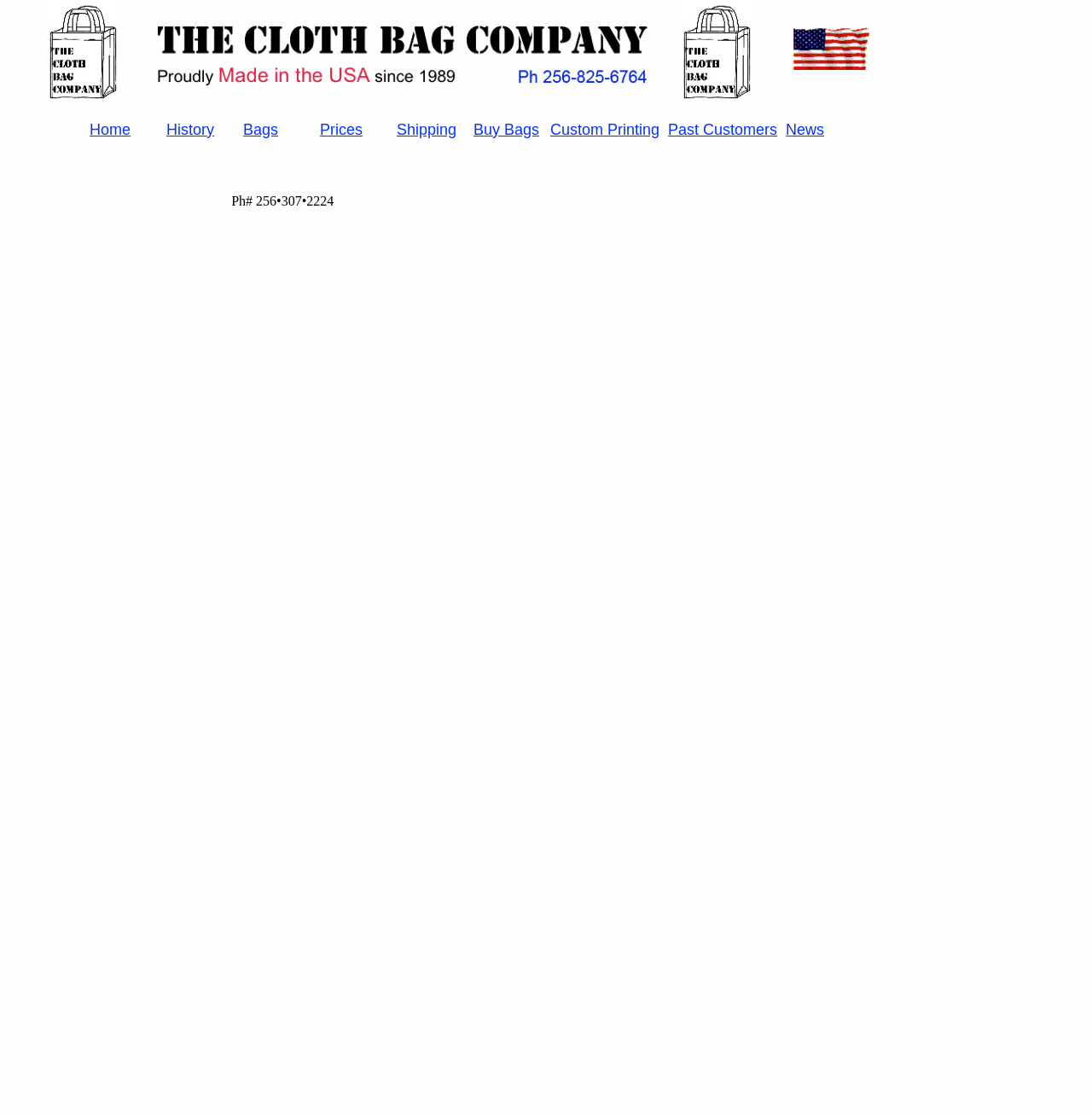Provide the bounding box coordinates in the format (top-left x, top-left y, bottom-right x, bottom-right y). All values are floating point numbers between 0 and 1. Determine the bounding box coordinate of the UI element described as: Home

[0.082, 0.109, 0.145, 0.123]